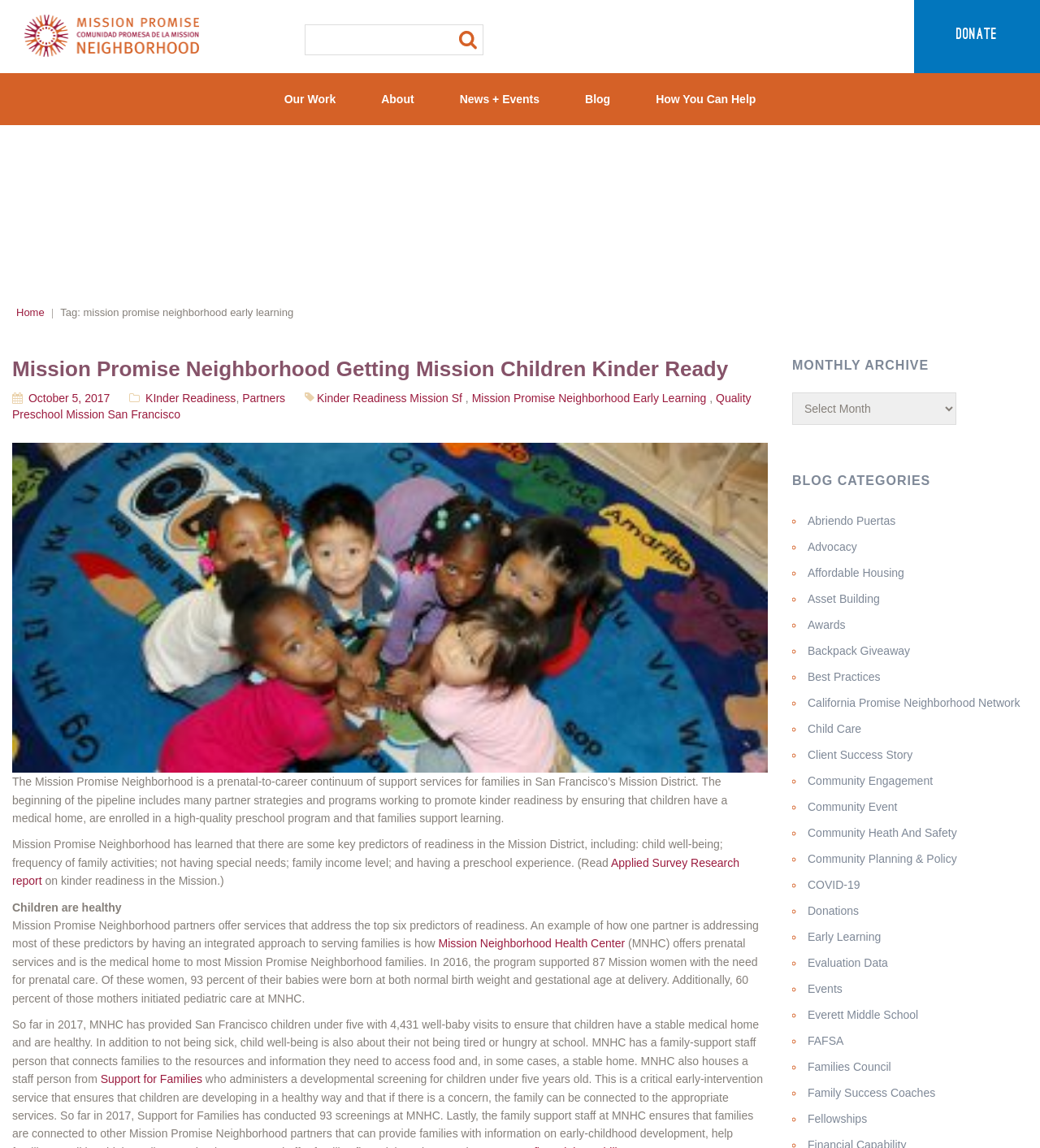Respond to the following question using a concise word or phrase: 
What is the focus of the 'Kinder Readiness' program?

Child well-being